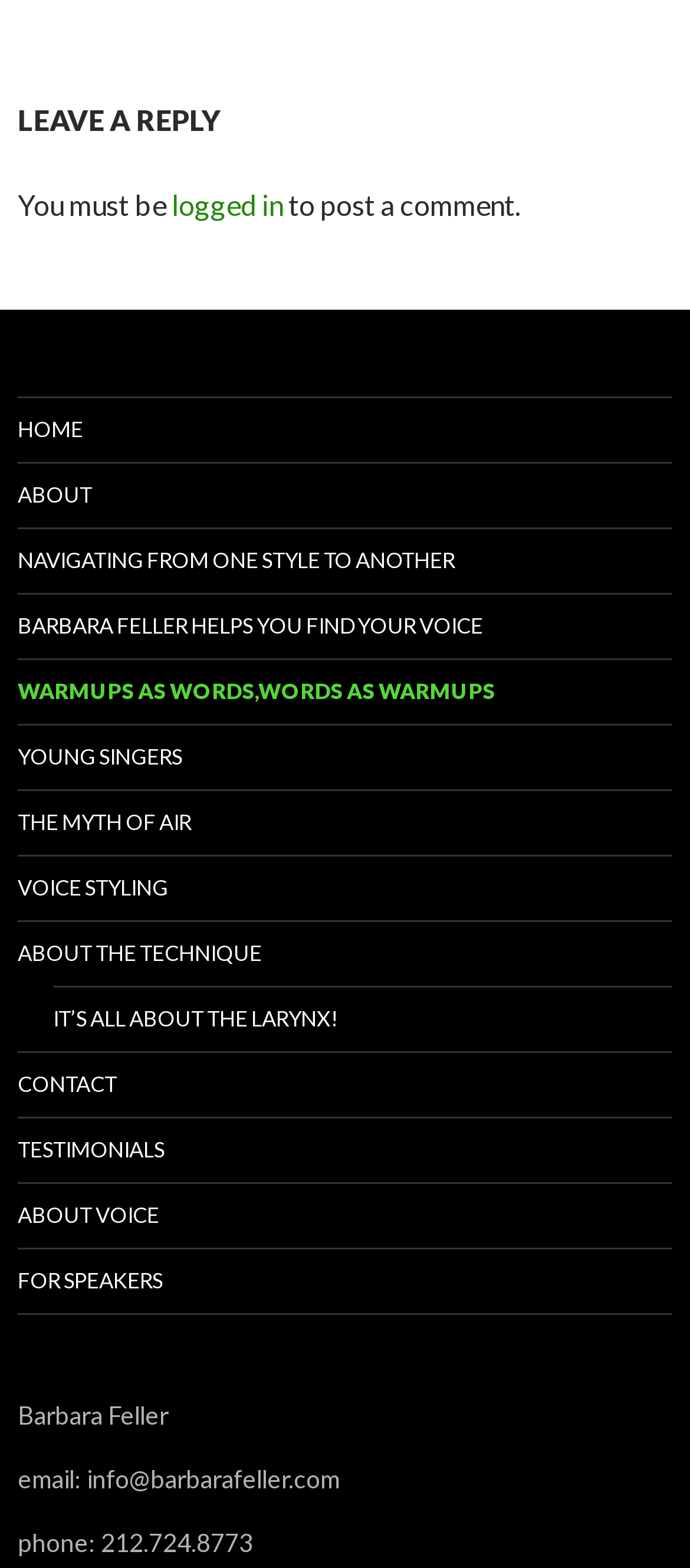Determine the bounding box coordinates for the clickable element required to fulfill the instruction: "click on the 'HOME' link". Provide the coordinates as four float numbers between 0 and 1, i.e., [left, top, right, bottom].

[0.026, 0.254, 0.974, 0.294]